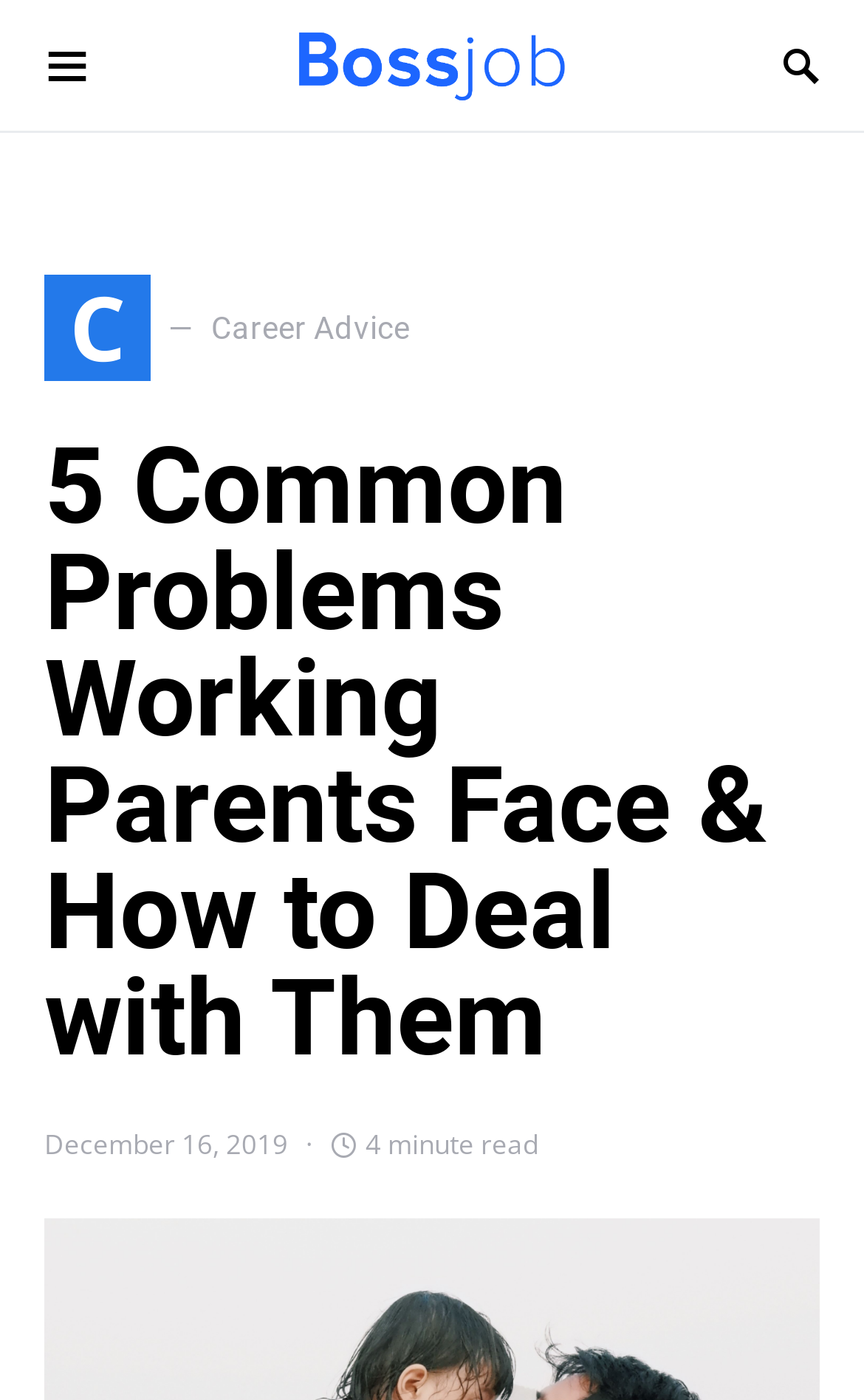Answer the question below with a single word or a brief phrase: 
When was the article published?

December 16, 2019